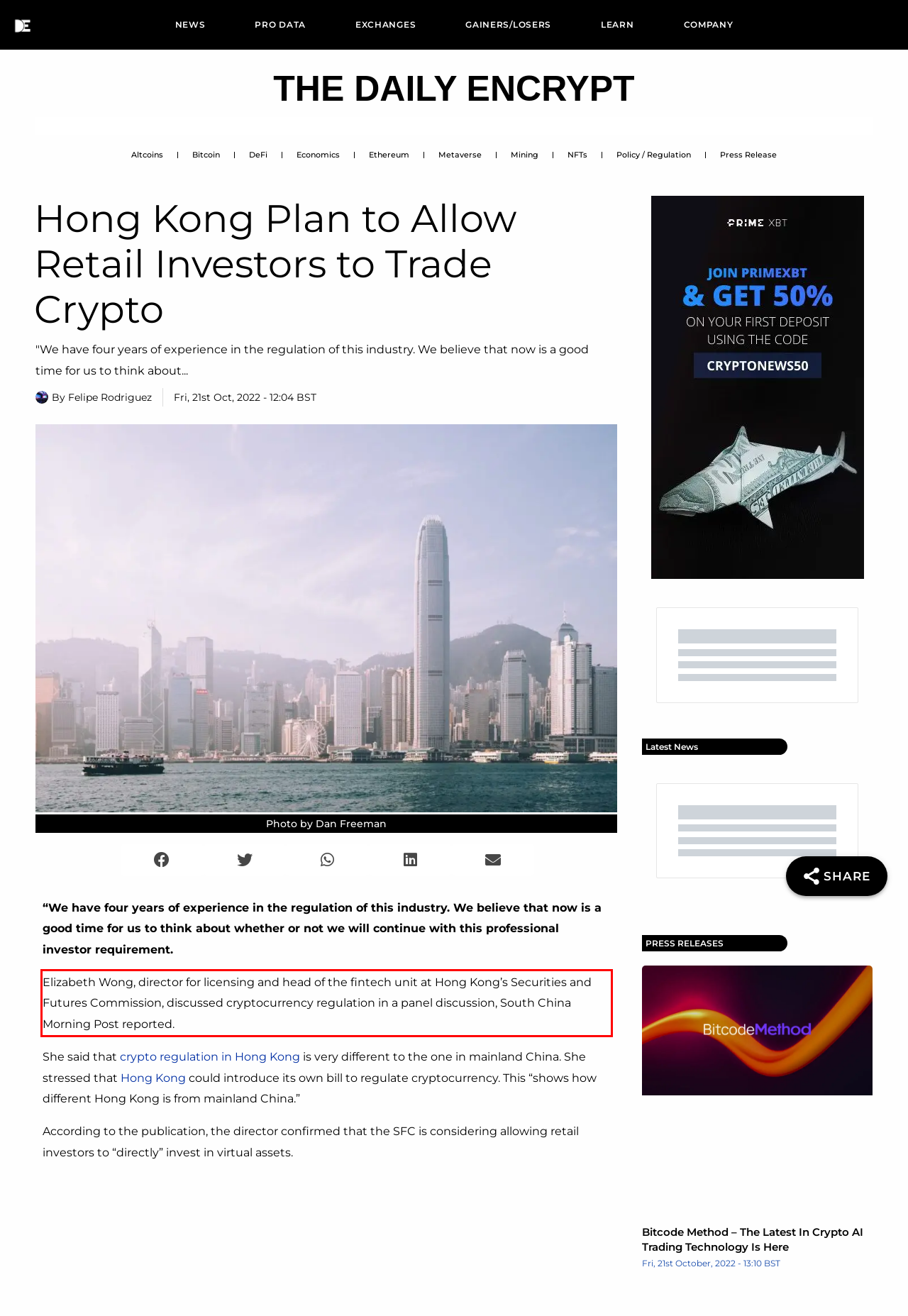You are presented with a webpage screenshot featuring a red bounding box. Perform OCR on the text inside the red bounding box and extract the content.

Elizabeth Wong, director for licensing and head of the fintech unit at Hong Kong’s Securities and Futures Commission, discussed cryptocurrency regulation in a panel discussion, South China Morning Post reported.